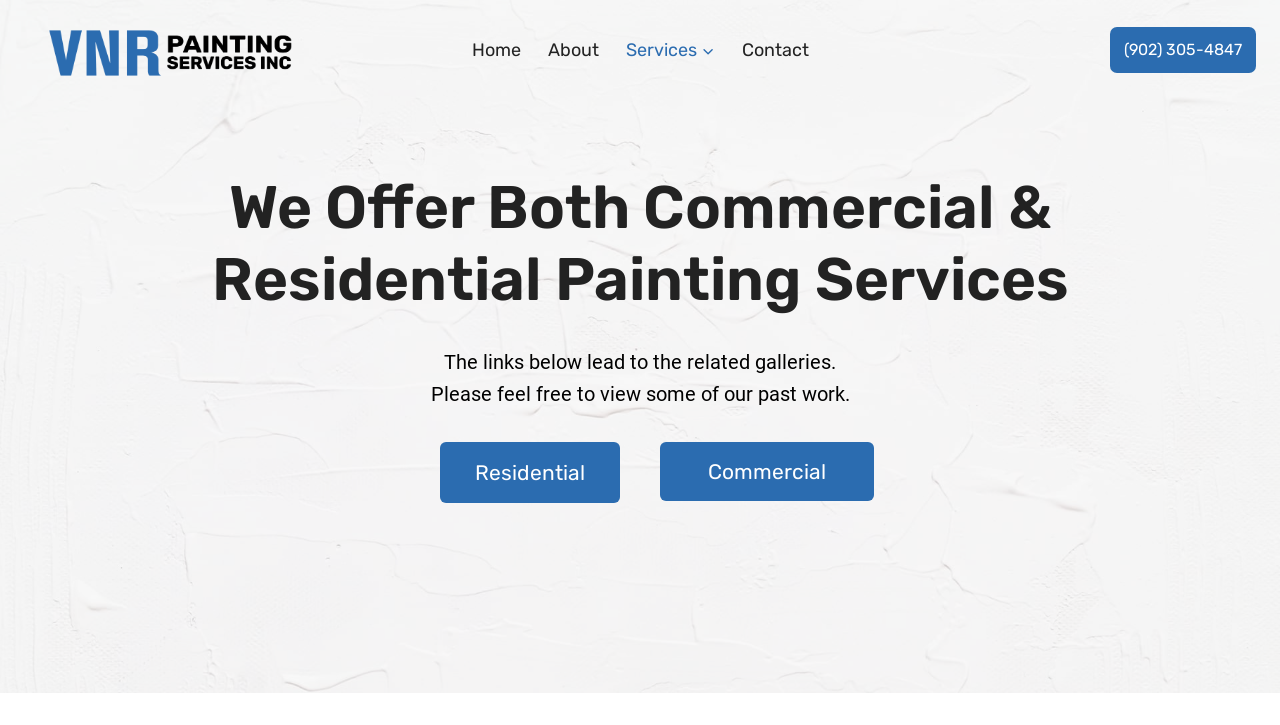Please locate the bounding box coordinates of the element that needs to be clicked to achieve the following instruction: "Read the article 'Ugly Christian Band of the Week: Rootdown'". The coordinates should be four float numbers between 0 and 1, i.e., [left, top, right, bottom].

None